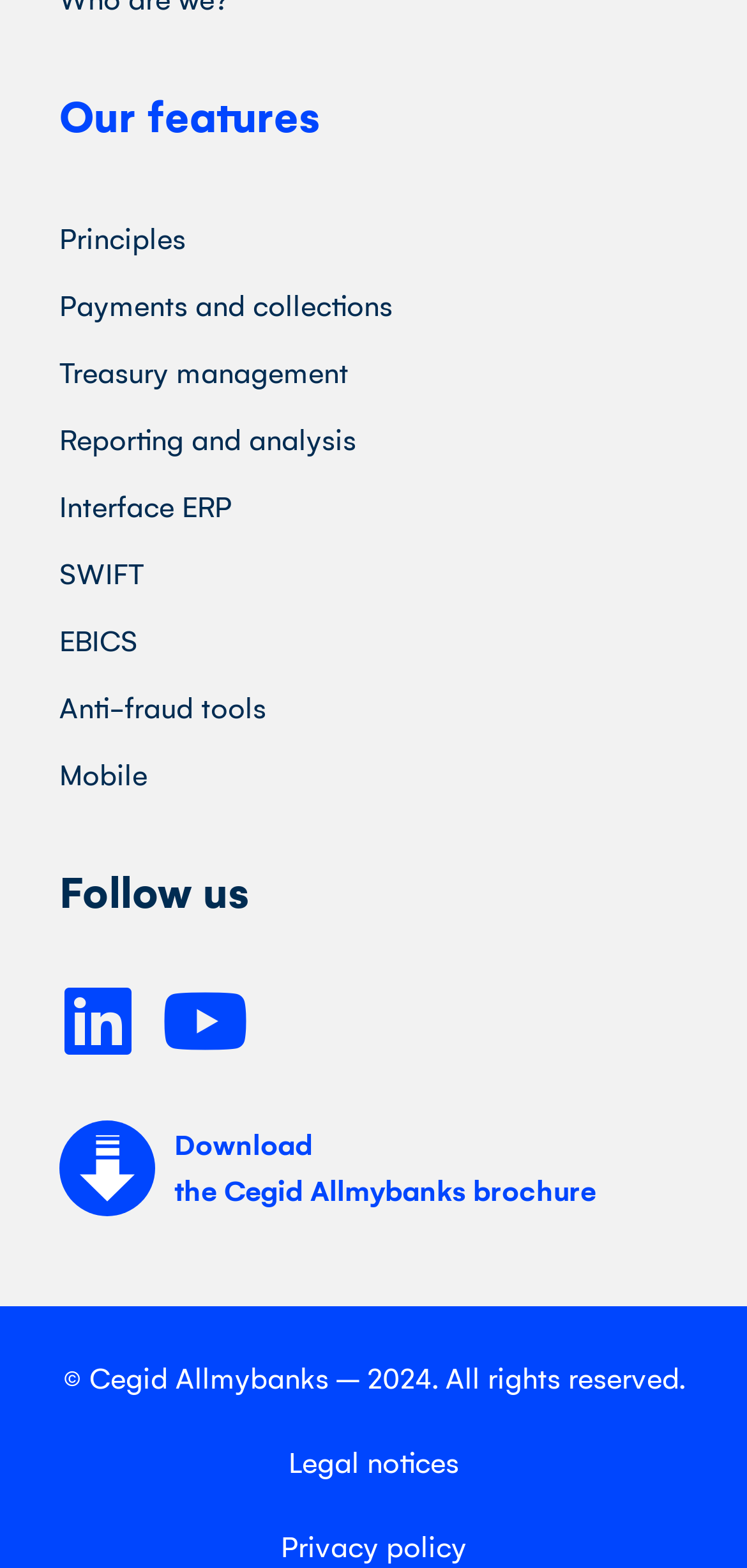How many links are there under 'Our features'?
Craft a detailed and extensive response to the question.

I counted the links under the 'Our features' static text and found 8 links, including 'Principles', 'Payments and collections', 'Treasury management', 'Reporting and analysis', 'Interface ERP', 'SWIFT', 'EBICS', and 'Anti-fraud tools'.